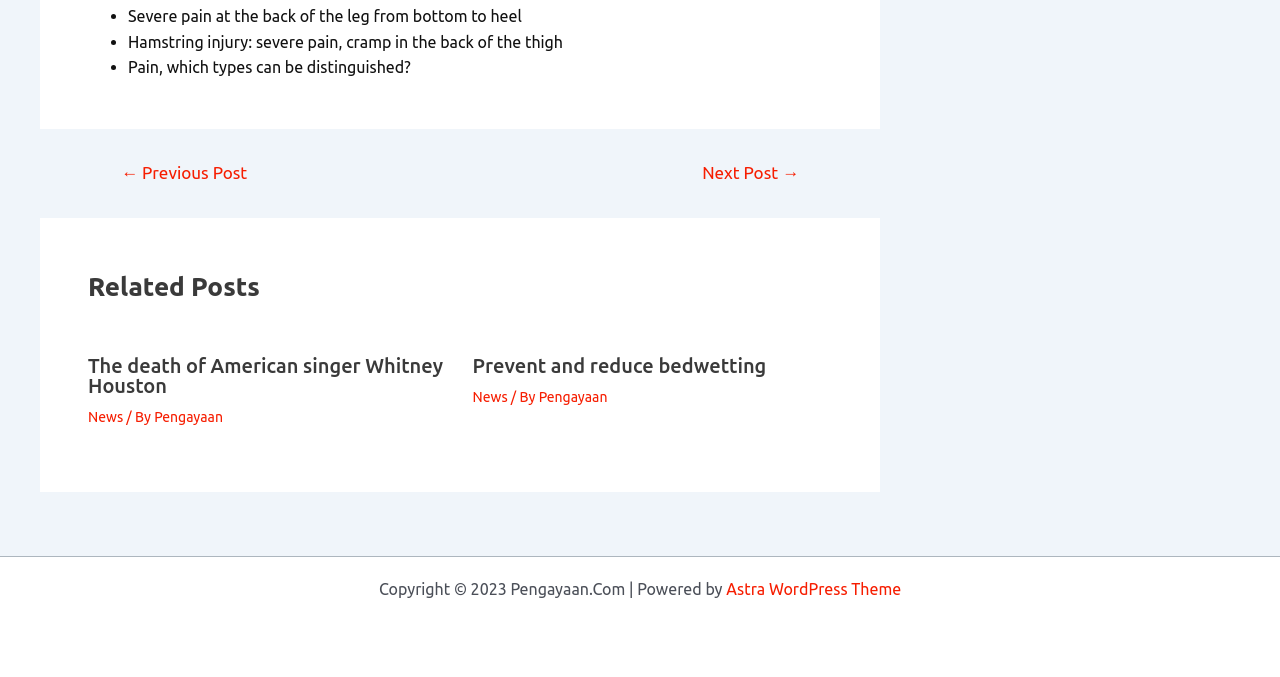Please determine the bounding box coordinates of the element to click in order to execute the following instruction: "Read 'The death of American singer Whitney Houston'". The coordinates should be four float numbers between 0 and 1, specified as [left, top, right, bottom].

[0.069, 0.526, 0.35, 0.585]